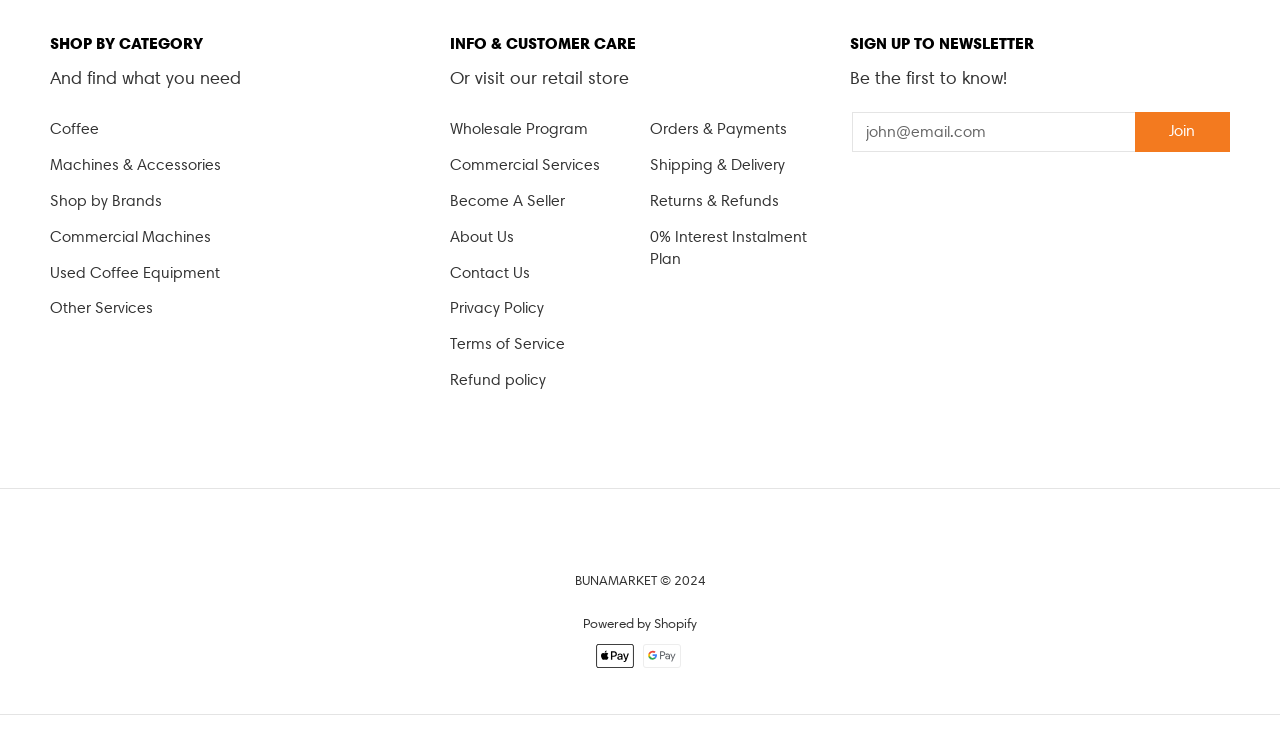Bounding box coordinates are specified in the format (top-left x, top-left y, bottom-right x, bottom-right y). All values are floating point numbers bounded between 0 and 1. Please provide the bounding box coordinate of the region this sentence describes: Terms of Service

[0.352, 0.446, 0.492, 0.495]